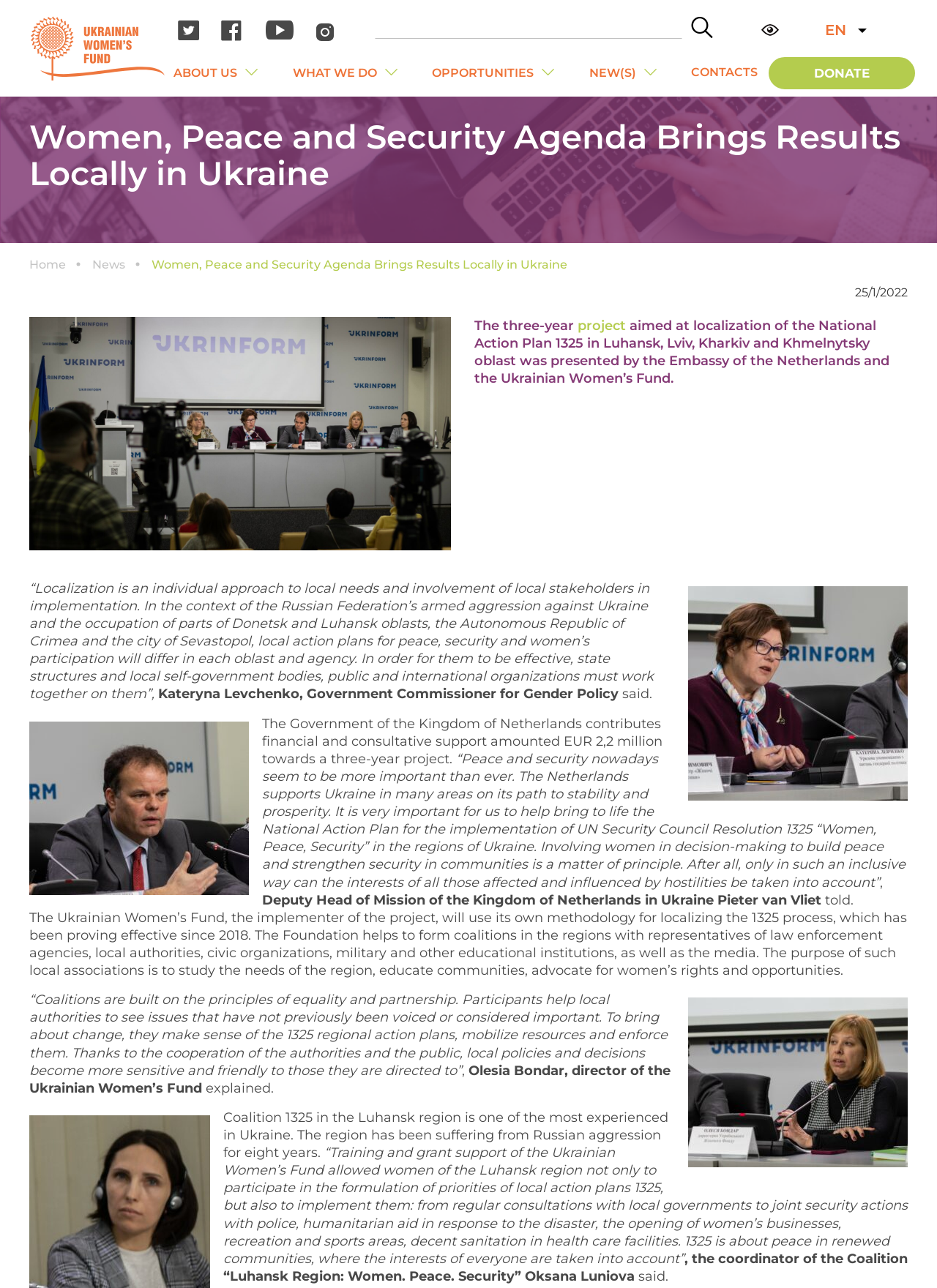Generate the main heading text from the webpage.

Women, Peace and Security Agenda Brings Results Locally in Ukraine